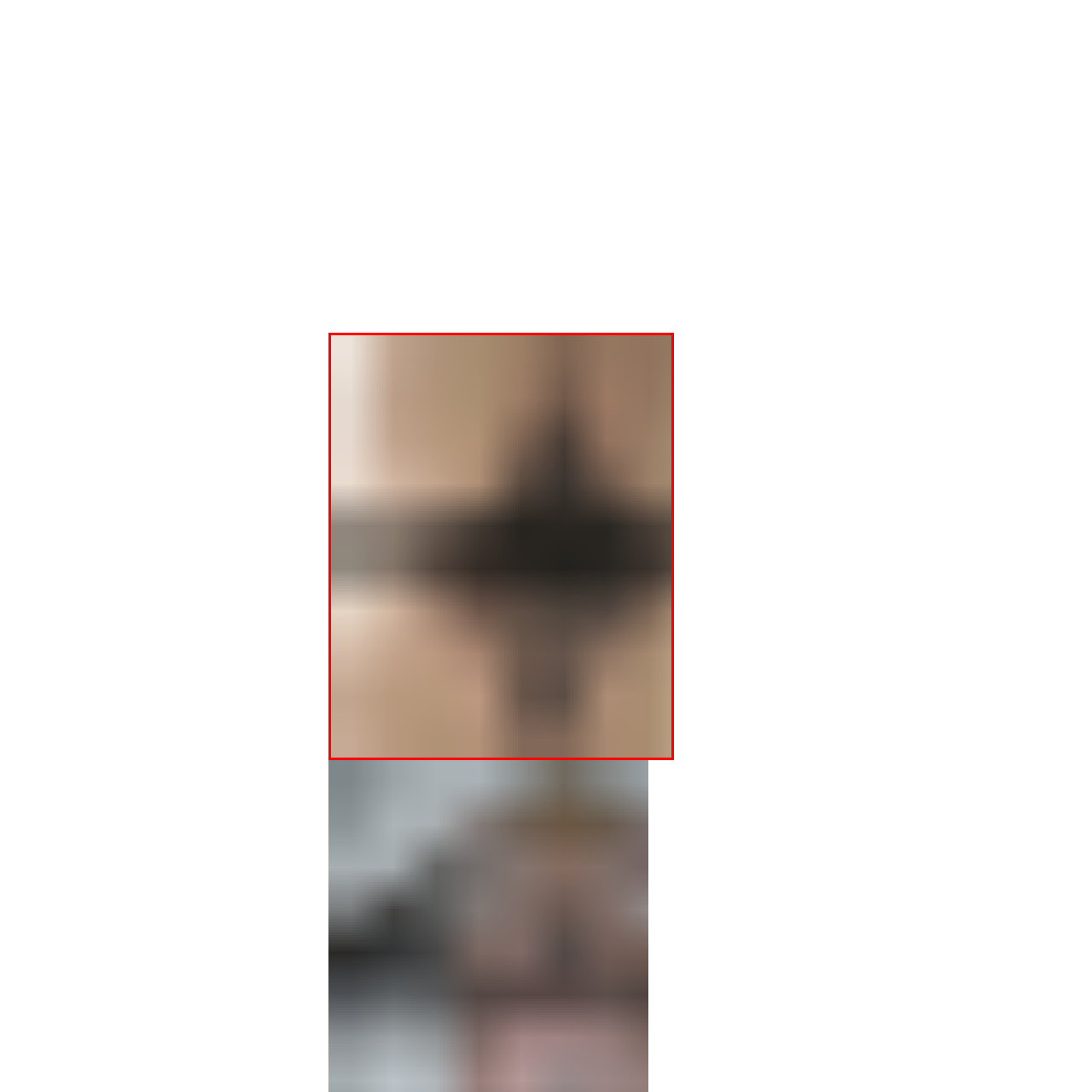Explain the image in the red bounding box with extensive details.

This image, uploaded by David McKnight, features a textured surface that's rich in shades, creating an abstract aesthetic. The composition involves soft, gradient colors transitioning seamlessly with a central dark element that draws the eye, echoing themes of depth and contrast. The overall impression is one of sophistication, possibly evoking thoughts of modern design or artistic expression. This visual could serve various contexts, from art inspiration to design projects, emphasizing the interplay of light and shadow.